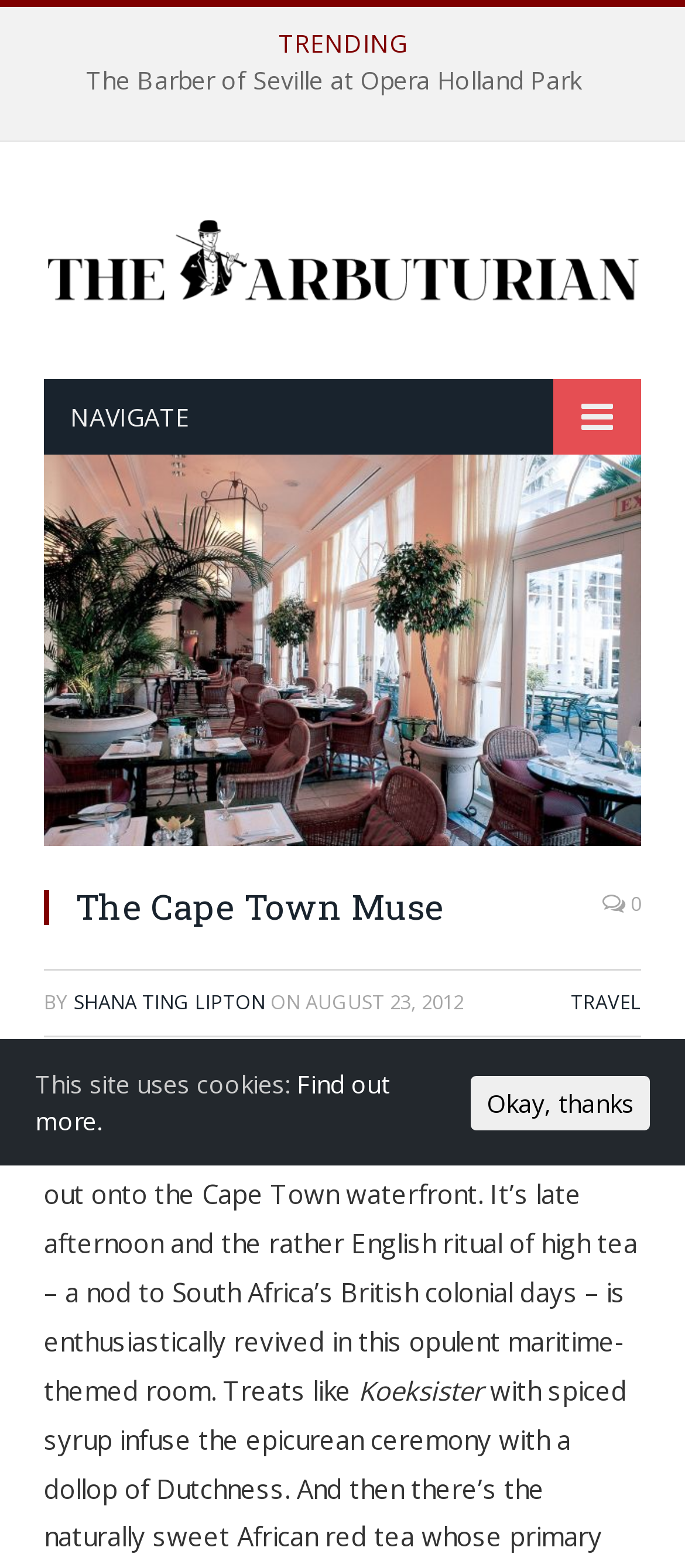Identify and provide the main heading of the webpage.

The Cape Town Muse